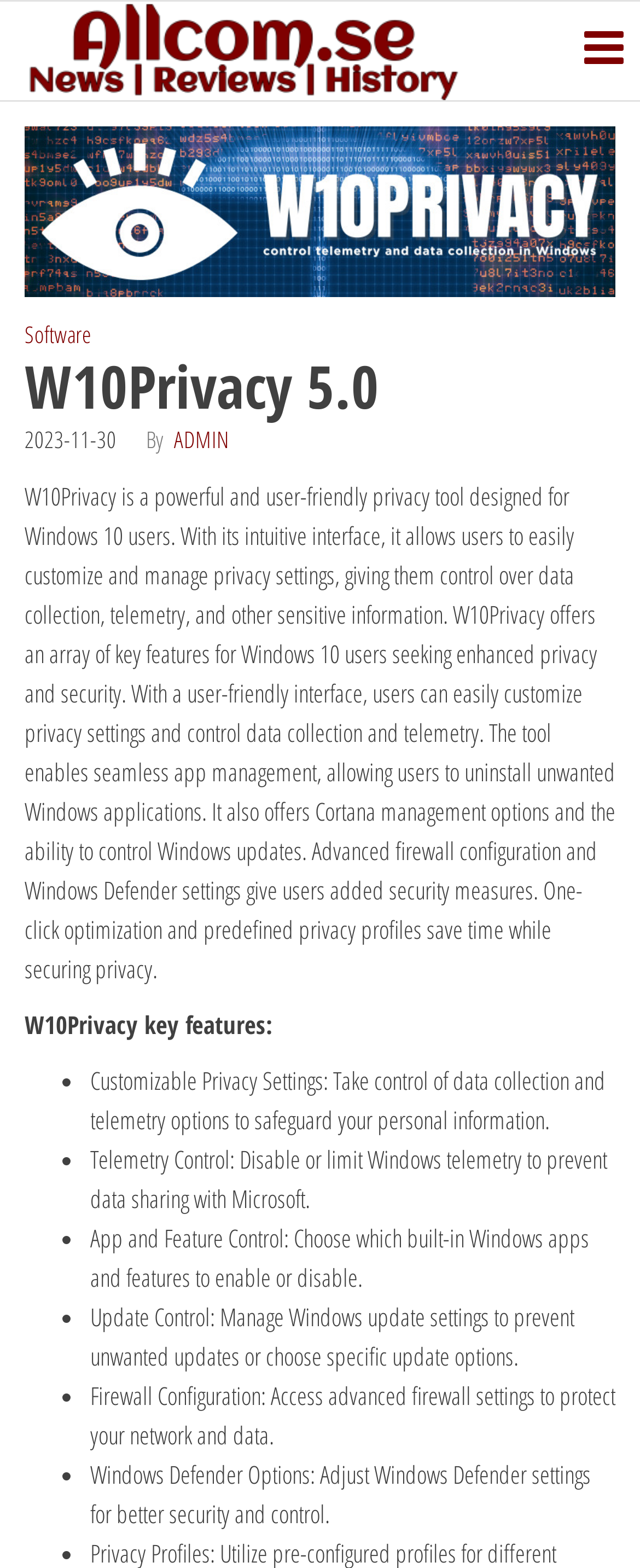What is the name of the software described on this webpage?
Look at the screenshot and respond with one word or a short phrase.

W10Privacy 5.0